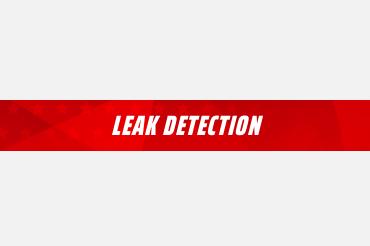What is the purpose of the plumbing service section?
From the screenshot, supply a one-word or short-phrase answer.

to identify potential plumbing issues